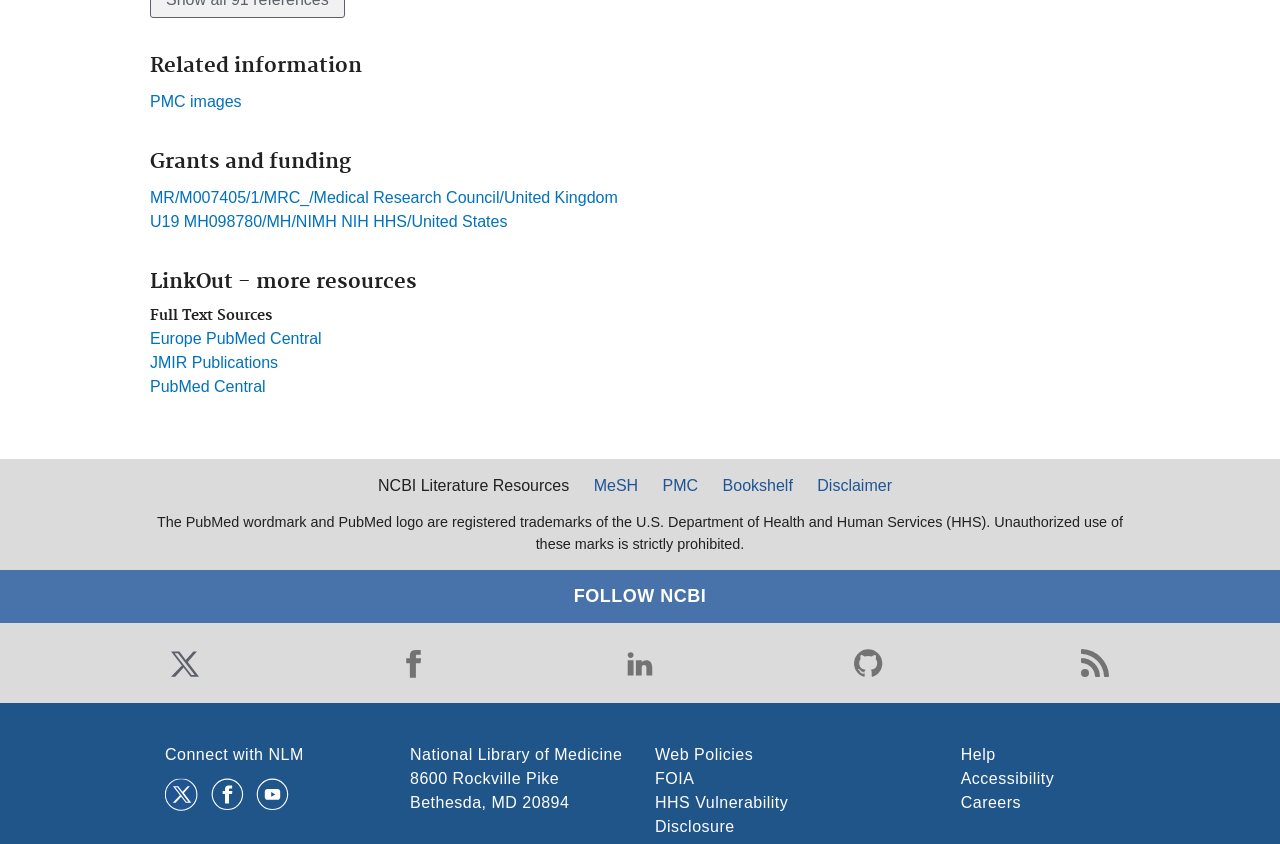Please mark the bounding box coordinates of the area that should be clicked to carry out the instruction: "Explore grants and funding".

[0.117, 0.177, 0.68, 0.206]